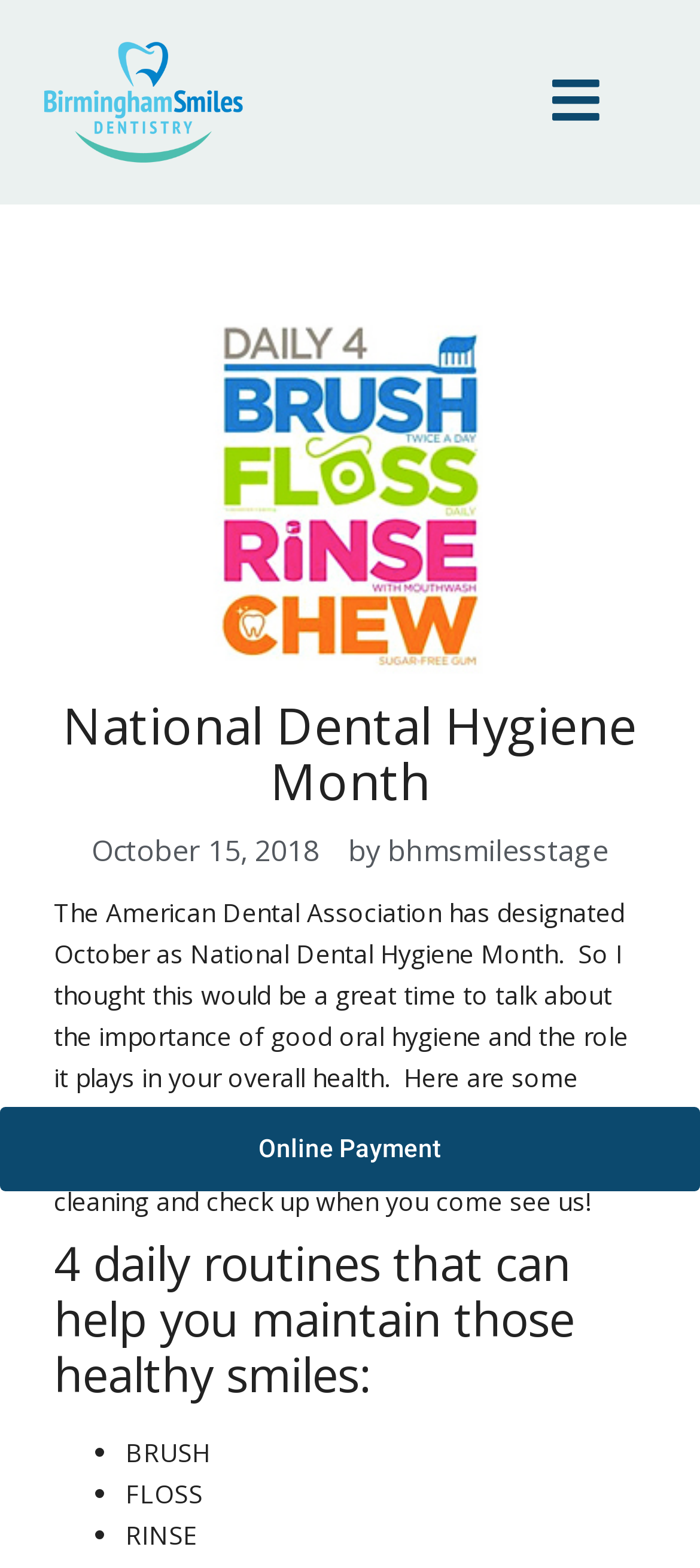Please analyze the image and give a detailed answer to the question:
What is the purpose of National Dental Hygiene Month?

Based on the webpage content, National Dental Hygiene Month is designated by the American Dental Association to emphasize the importance of good oral hygiene and its role in overall health.